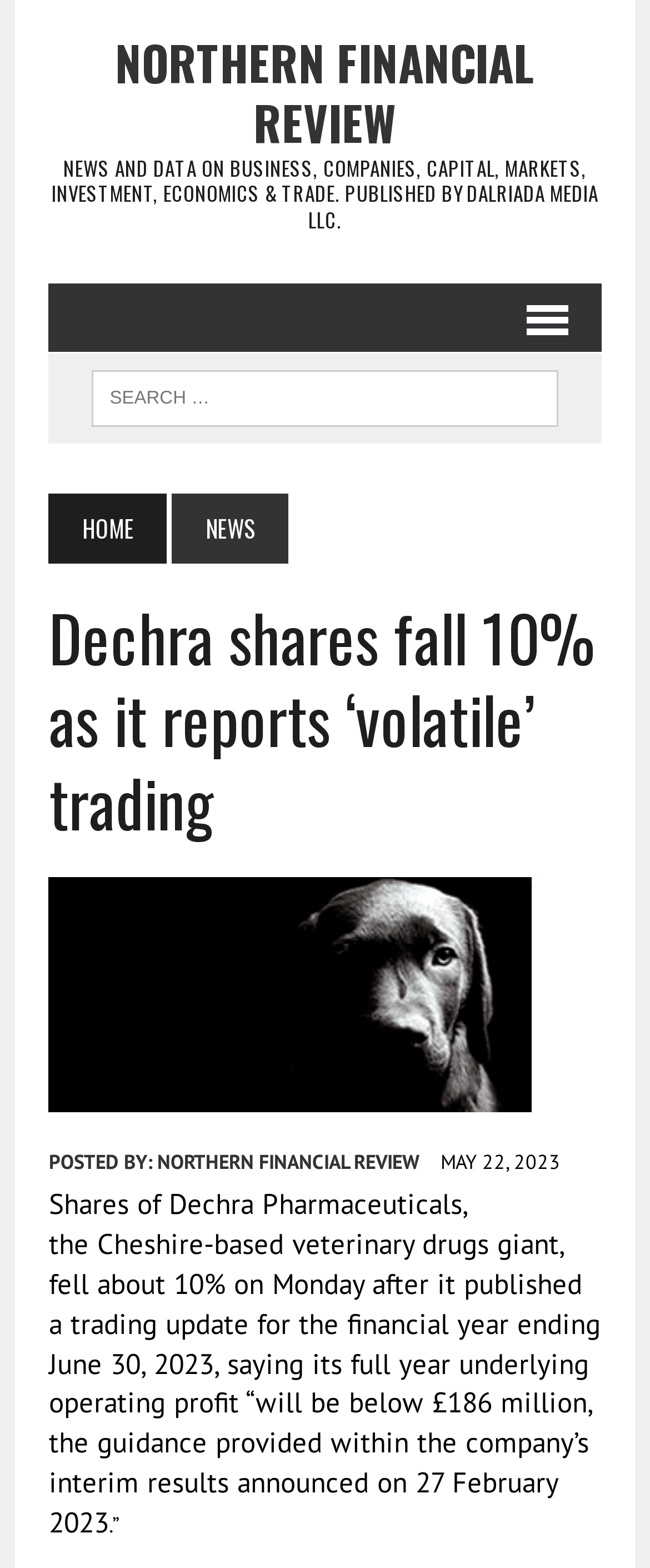Please locate the UI element described by "Northern Financial Review" and provide its bounding box coordinates.

[0.242, 0.733, 0.644, 0.749]